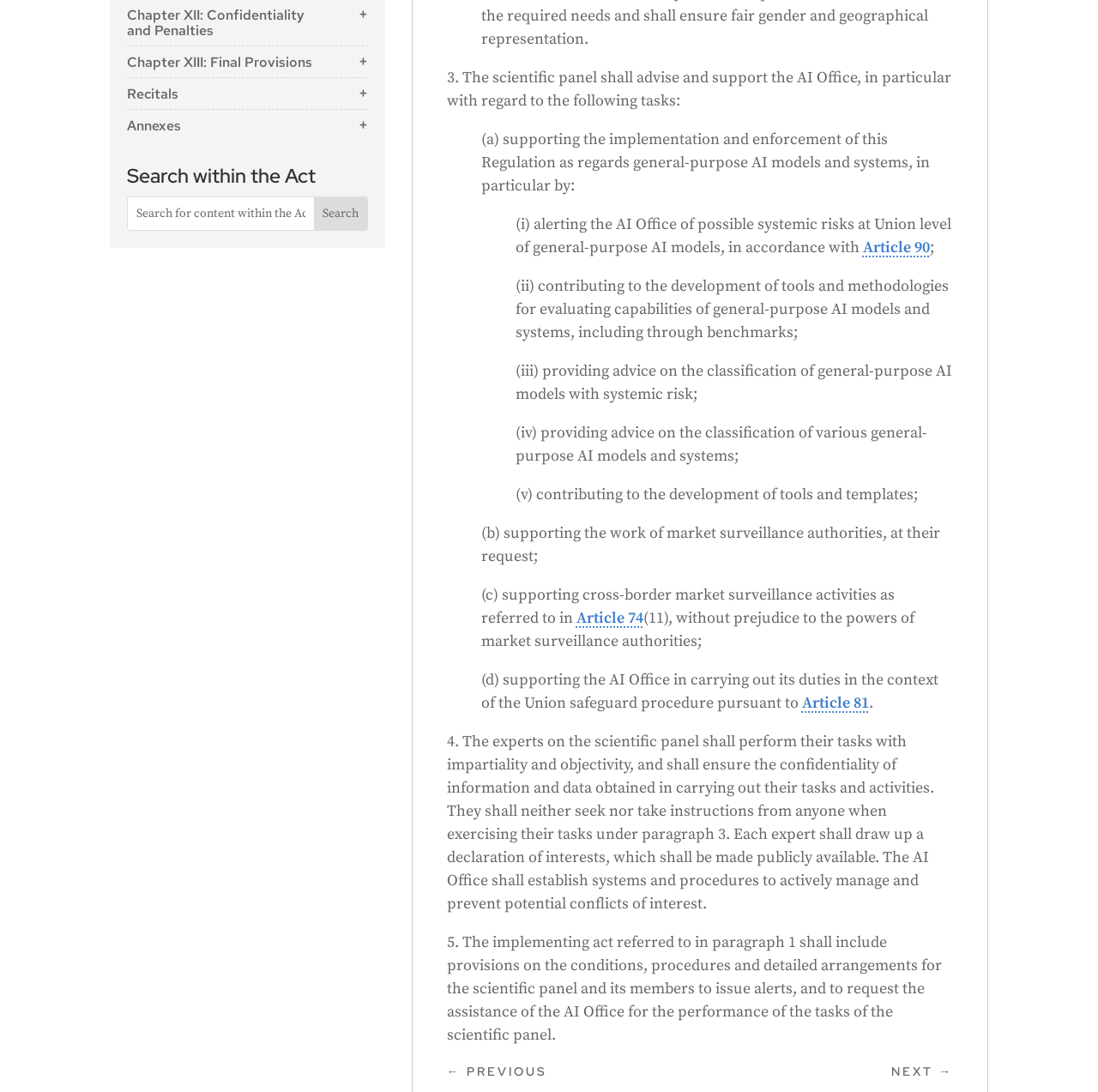Please mark the clickable region by giving the bounding box coordinates needed to complete this instruction: "Click on Article 24: Obligations of Distributors".

[0.141, 0.006, 0.271, 0.035]